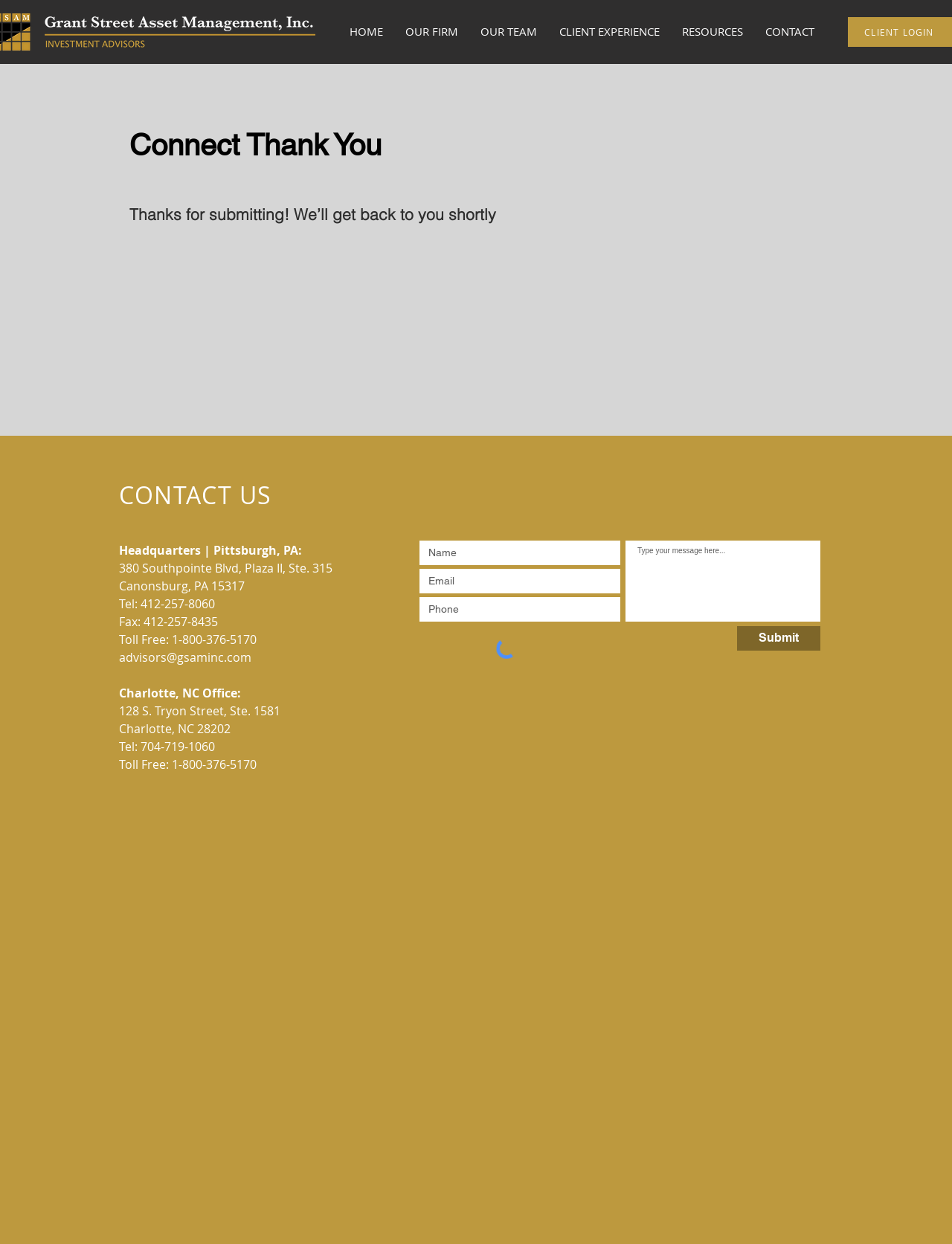Indicate the bounding box coordinates of the element that needs to be clicked to satisfy the following instruction: "Click the 'Menu' link". The coordinates should be four float numbers between 0 and 1, i.e., [left, top, right, bottom].

None